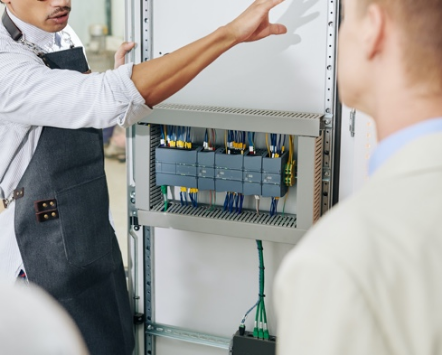Explain what the image portrays in a detailed manner.

In this image, an engineer in a dark apron gestures toward a framed electrical panel, illustrating a demonstration or explanation about the connections and wiring inside it. The engineer appears engaged and knowledgeable, likely addressing a group or an individual out of frame, who is intently listening. The panel features multiple wires of various colors neatly arranged, suggesting a complex setup. This scene highlights the practical nature of engineering work, particularly in the context of technical demonstrations, which are vital for conveying intricate information about systems and processes in emerging businesses. The focus on hands-on explanation reflects the importance of understanding operational details in industries reliant on technology and infrastructure.